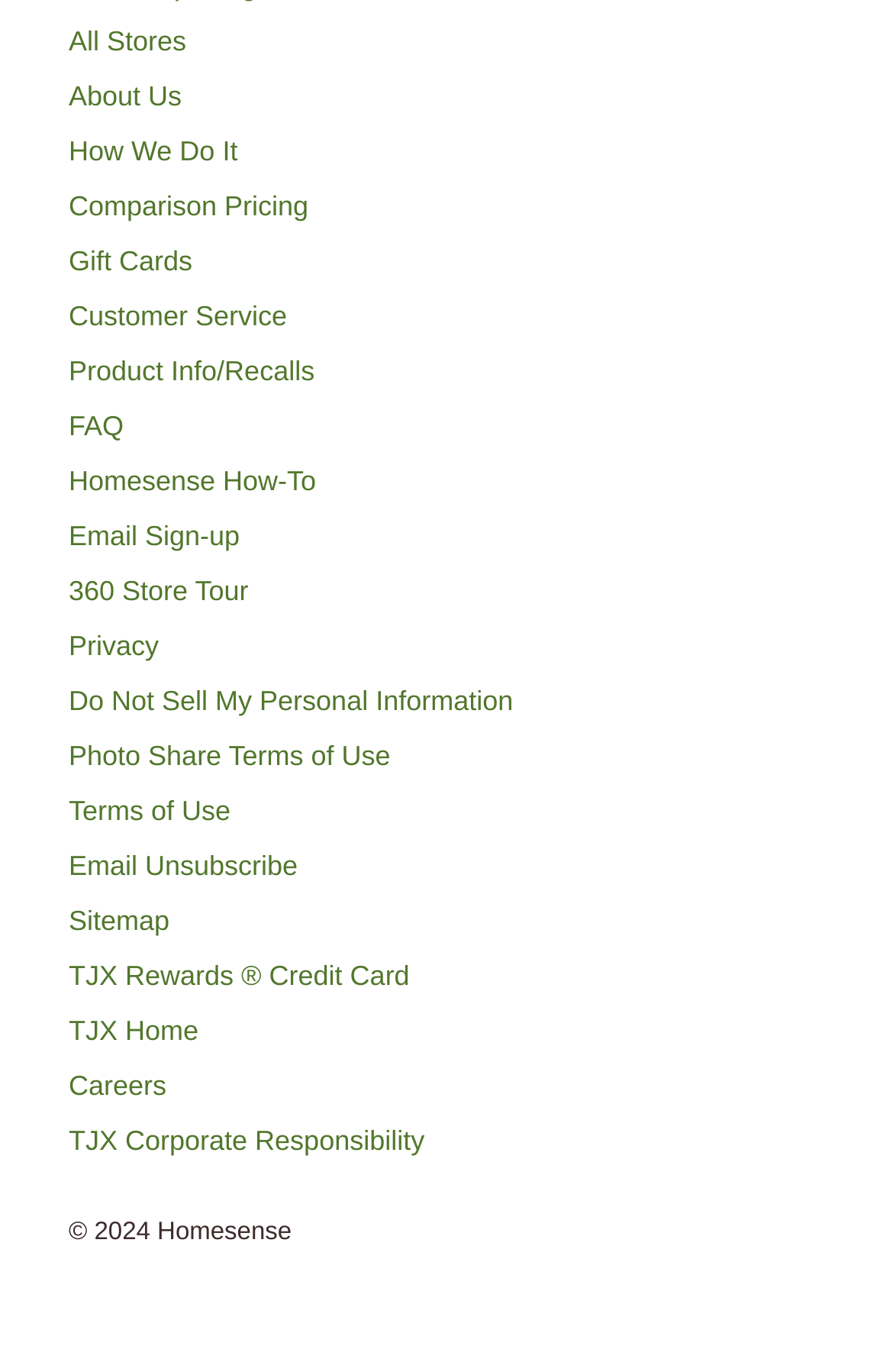What is the name of the company?
Using the image, give a concise answer in the form of a single word or short phrase.

Homesense